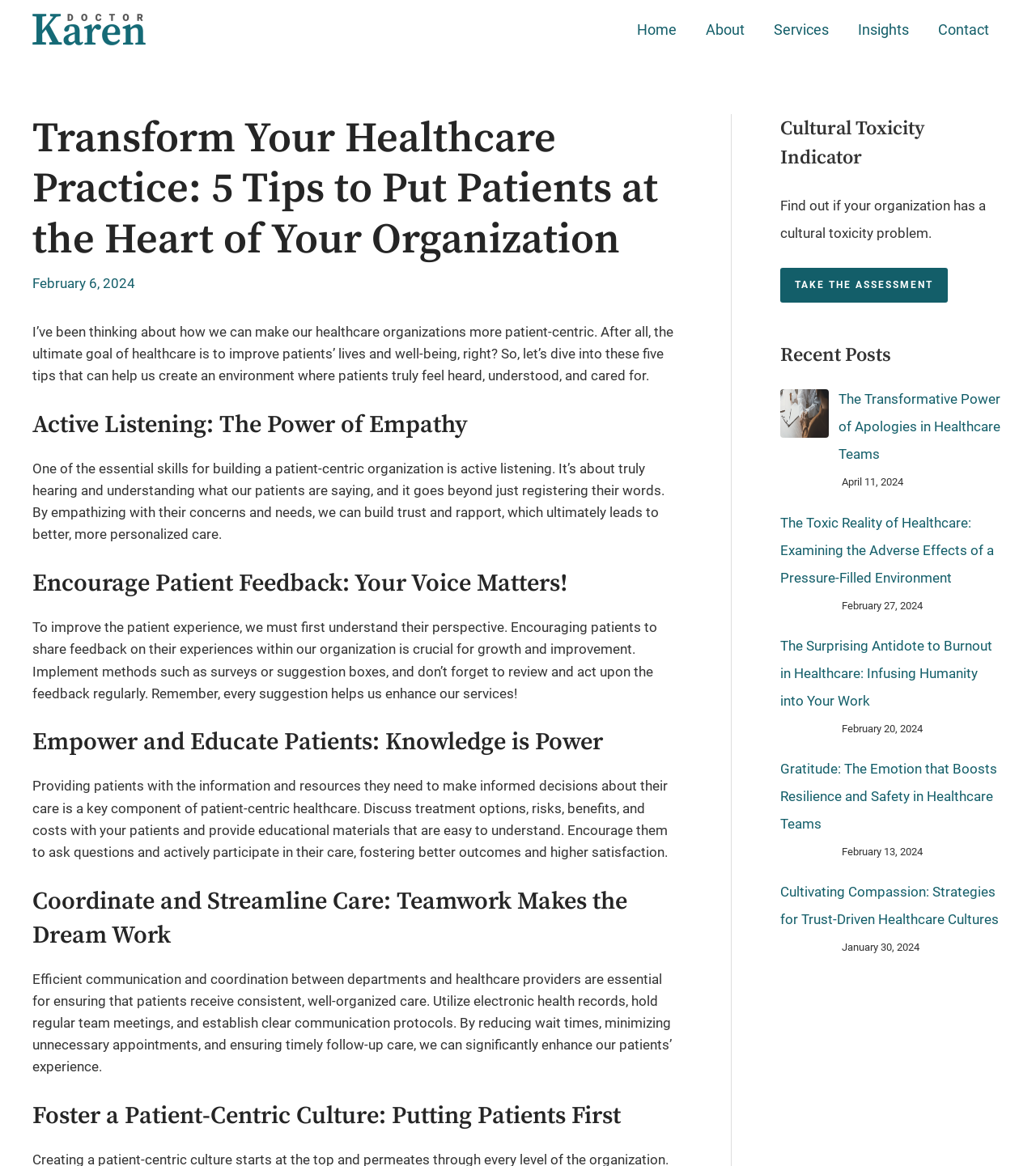Predict the bounding box coordinates of the area that should be clicked to accomplish the following instruction: "View the 'Recent Posts' section". The bounding box coordinates should consist of four float numbers between 0 and 1, i.e., [left, top, right, bottom].

[0.753, 0.292, 0.968, 0.317]